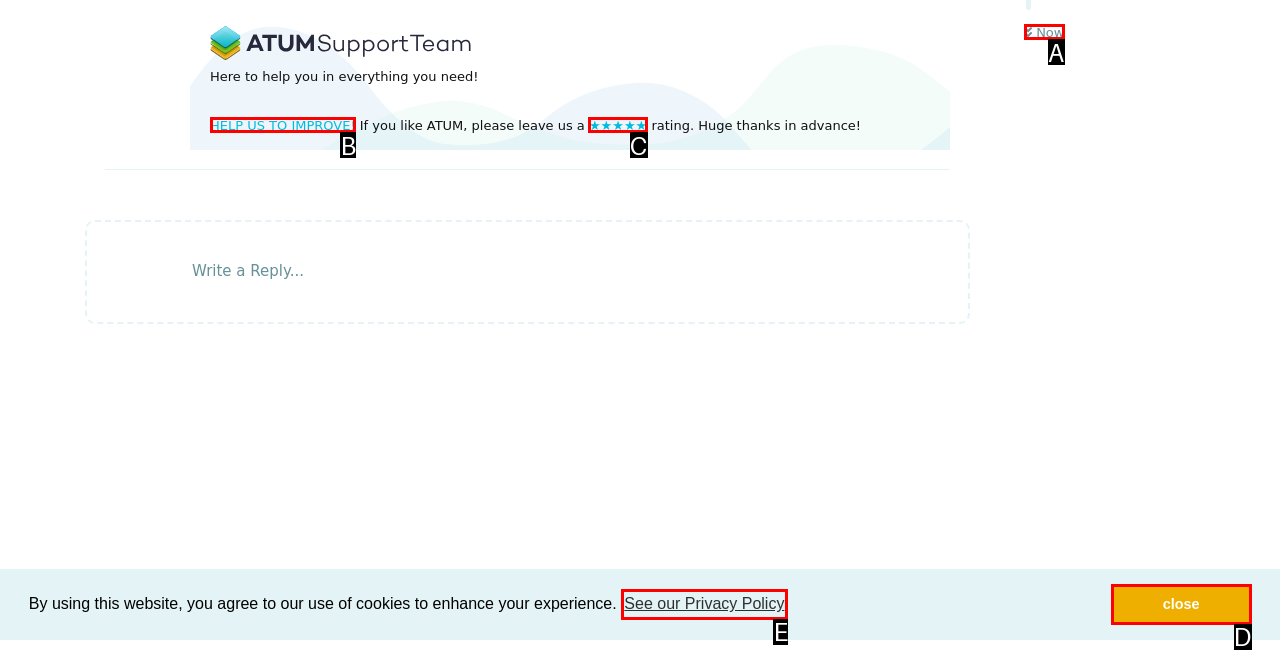Select the HTML element that matches the description: close
Respond with the letter of the correct choice from the given options directly.

D